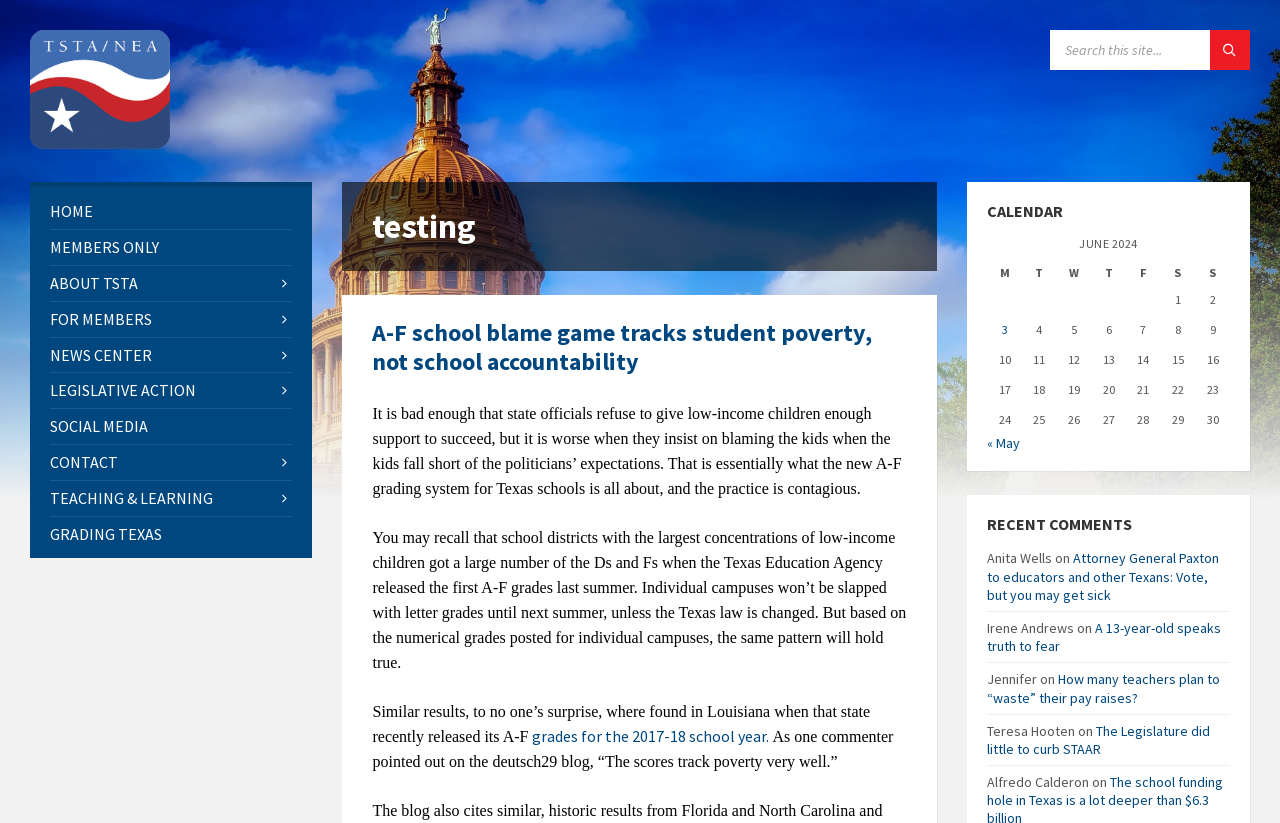Please find the bounding box coordinates in the format (top-left x, top-left y, bottom-right x, bottom-right y) for the given element description. Ensure the coordinates are floating point numbers between 0 and 1. Description: Legislative Action

[0.039, 0.454, 0.229, 0.496]